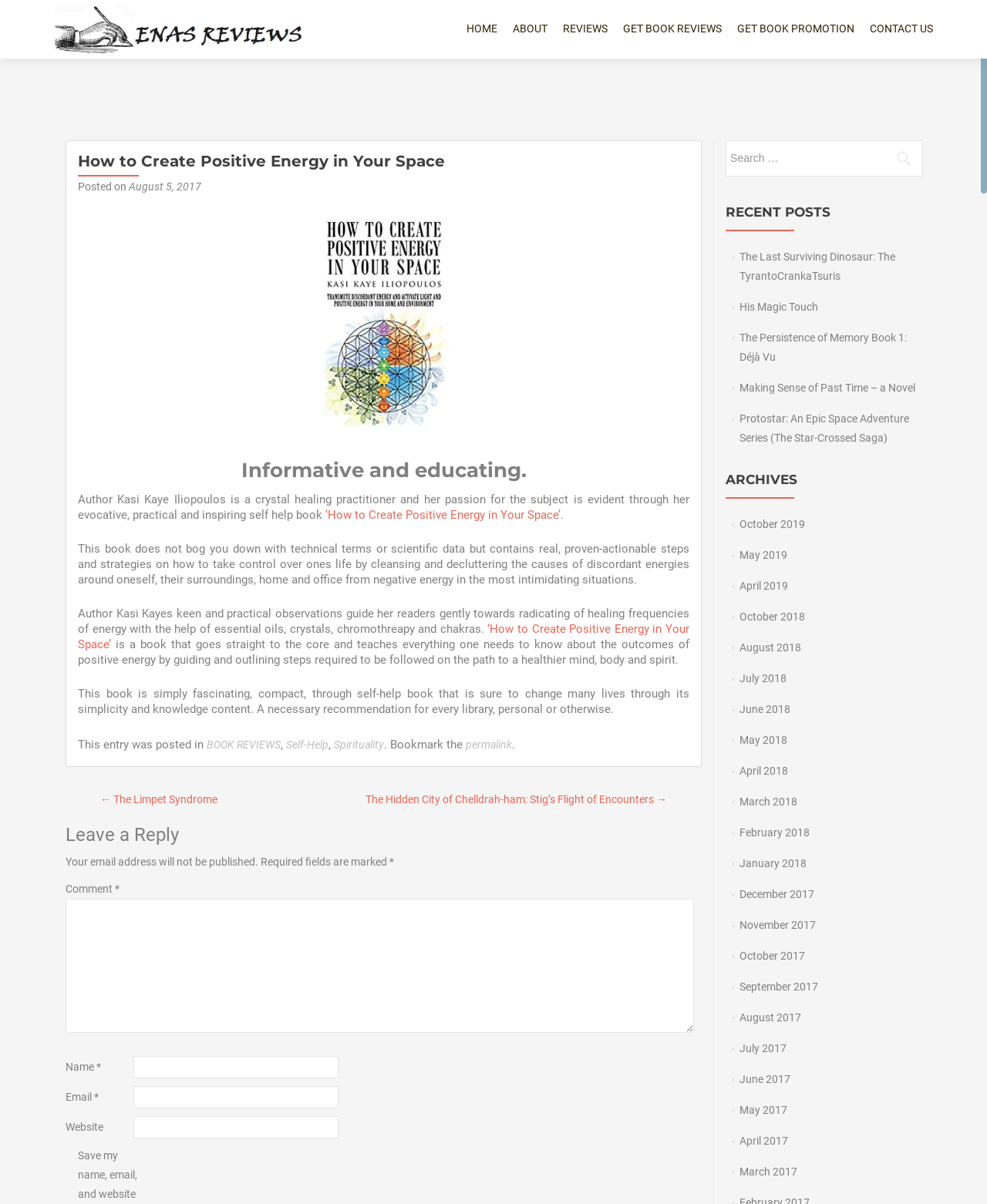Indicate the bounding box coordinates of the element that must be clicked to execute the instruction: "Click on the 'HOME' link". The coordinates should be given as four float numbers between 0 and 1, i.e., [left, top, right, bottom].

[0.473, 0.013, 0.504, 0.035]